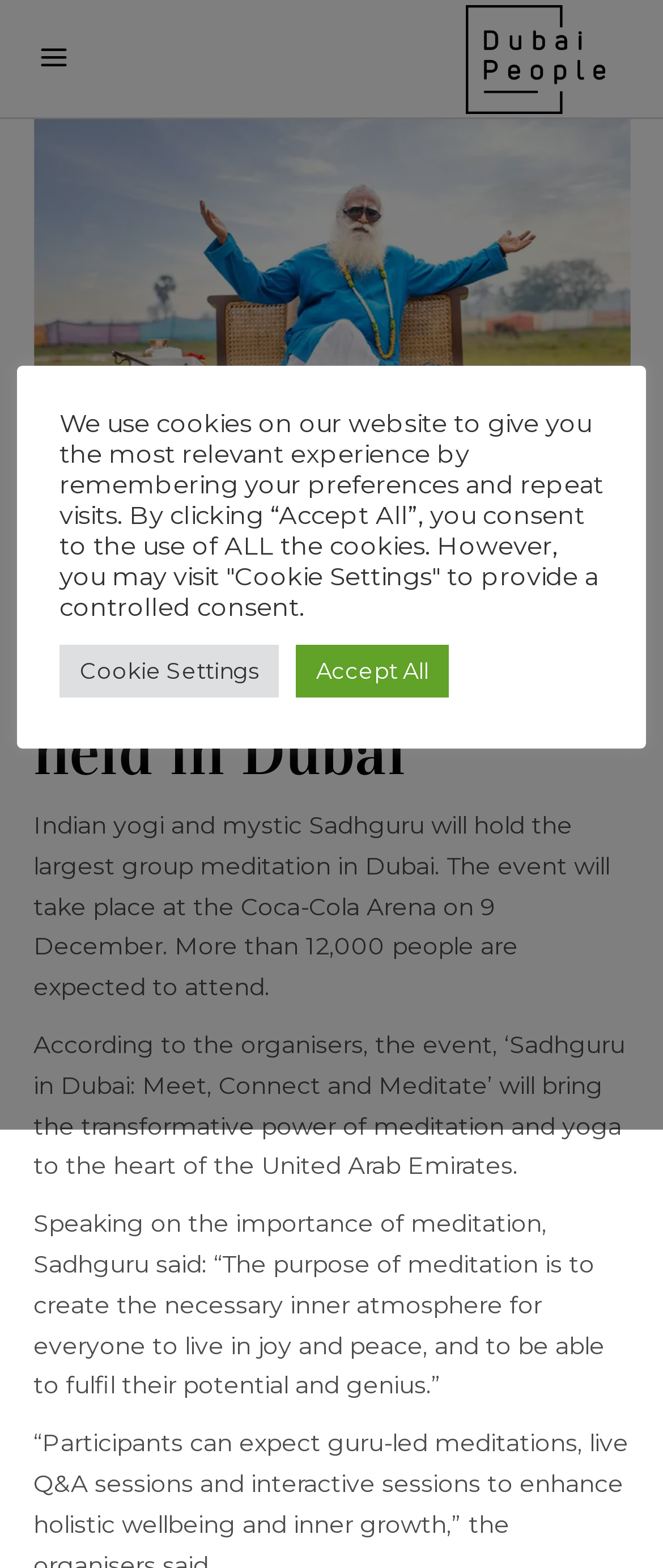Provide an in-depth caption for the elements present on the webpage.

The webpage appears to be an article about an upcoming event, specifically the largest group meditation to be held in Dubai. At the top left of the page, there is a link, and next to it, a mobile logo is displayed. Below the link, there is a large image related to meditation, taking up most of the width of the page.

Above the main content, there is a section with a date "DECEMBER 4, 2023" on the left, followed by the text "BY" and then a link to "DUBAI PEOPLE" on the right. The main heading "Largest group meditation to be held in Dubai" is centered below this section.

The main content of the article is divided into three paragraphs. The first paragraph describes the event, mentioning that Indian yogi and mystic Sadhguru will hold the largest group meditation in Dubai at the Coca-Cola Arena on 9 December, with over 12,000 people expected to attend. The second paragraph provides more information about the event, stating that it aims to bring the transformative power of meditation and yoga to the heart of the United Arab Emirates. The third paragraph quotes Sadhguru on the importance of meditation, stating that it creates an inner atmosphere for people to live in joy and peace.

At the bottom of the page, there is a notice about the use of cookies on the website, with two buttons, "Cookie Settings" and "Accept All", allowing users to control their cookie preferences.